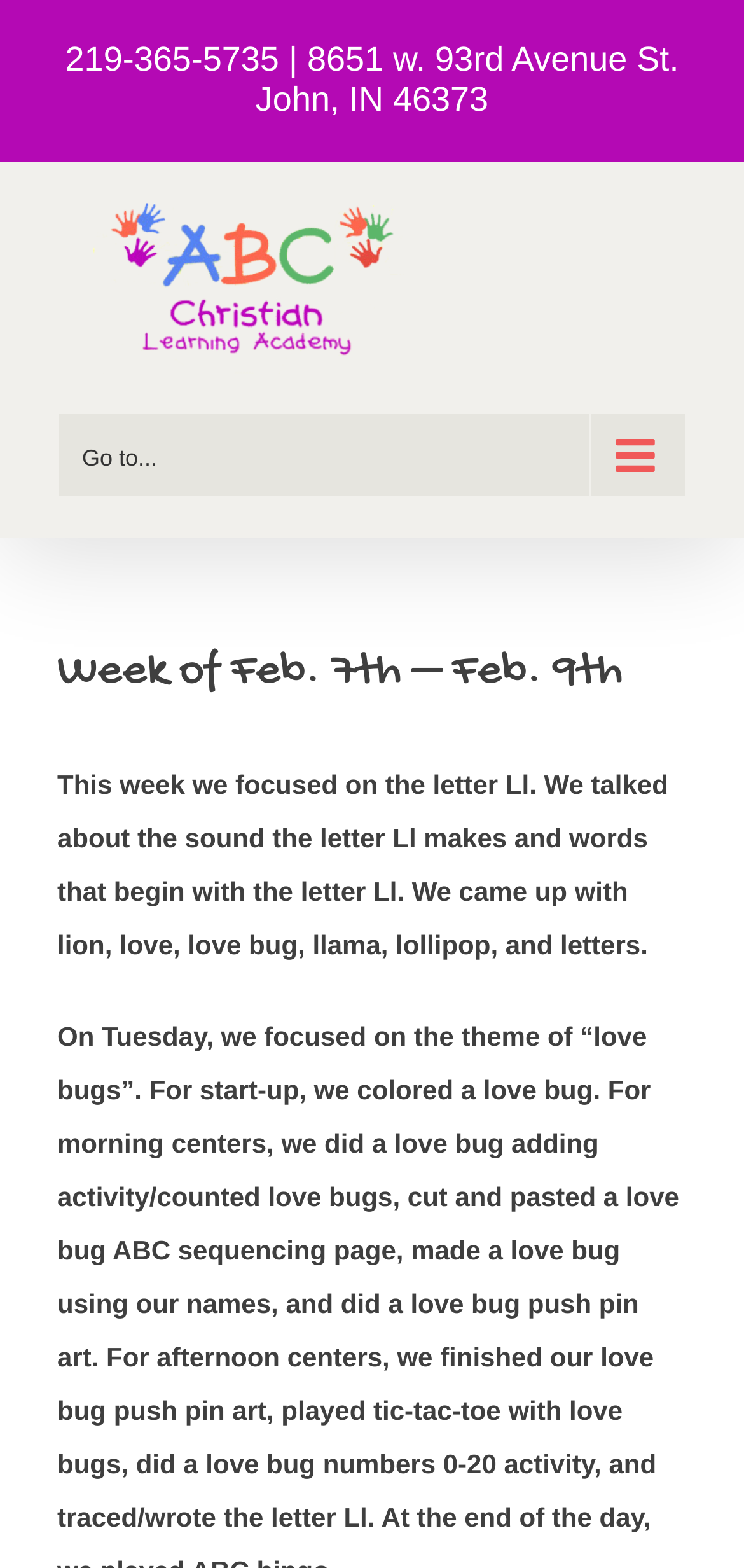What is the purpose of the 'Go to...' button?
Please look at the screenshot and answer in one word or a short phrase.

To open the main menu